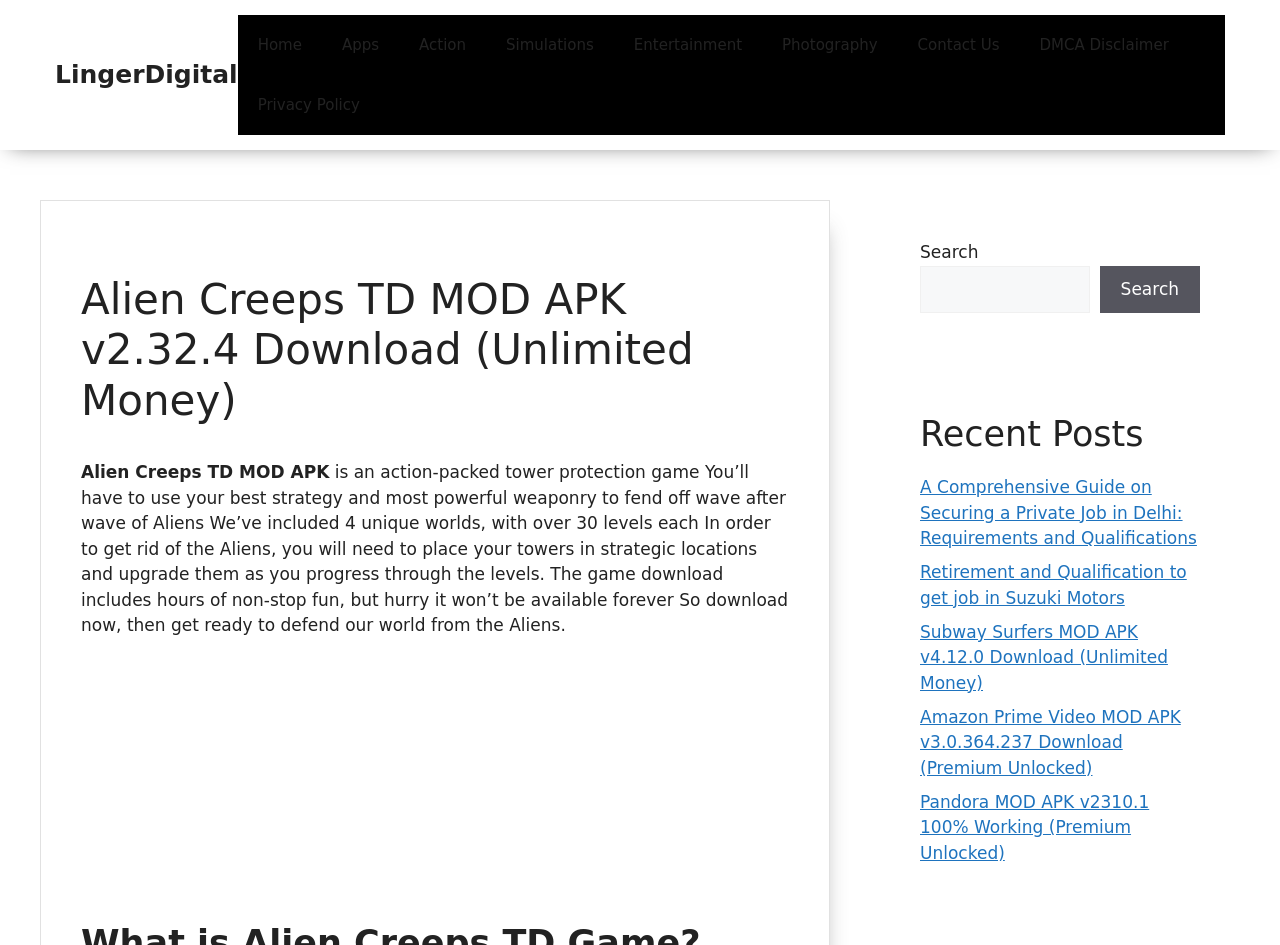Locate the UI element that matches the description LingerDigital in the webpage screenshot. Return the bounding box coordinates in the format (top-left x, top-left y, bottom-right x, bottom-right y), with values ranging from 0 to 1.

[0.043, 0.063, 0.186, 0.094]